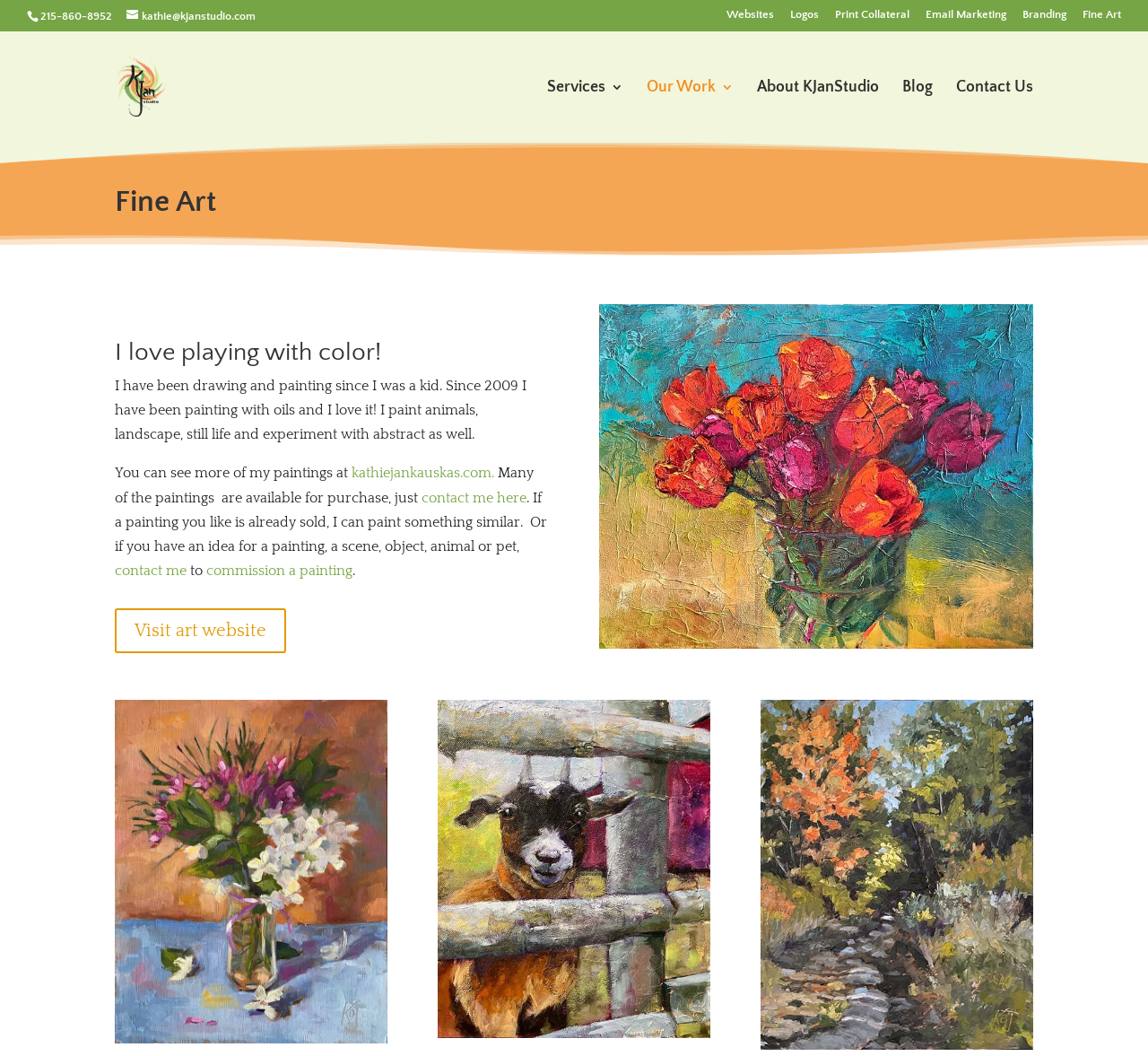Extract the bounding box coordinates of the UI element described: "About KJanStudio". Provide the coordinates in the format [left, top, right, bottom] with values ranging from 0 to 1.

[0.659, 0.076, 0.766, 0.135]